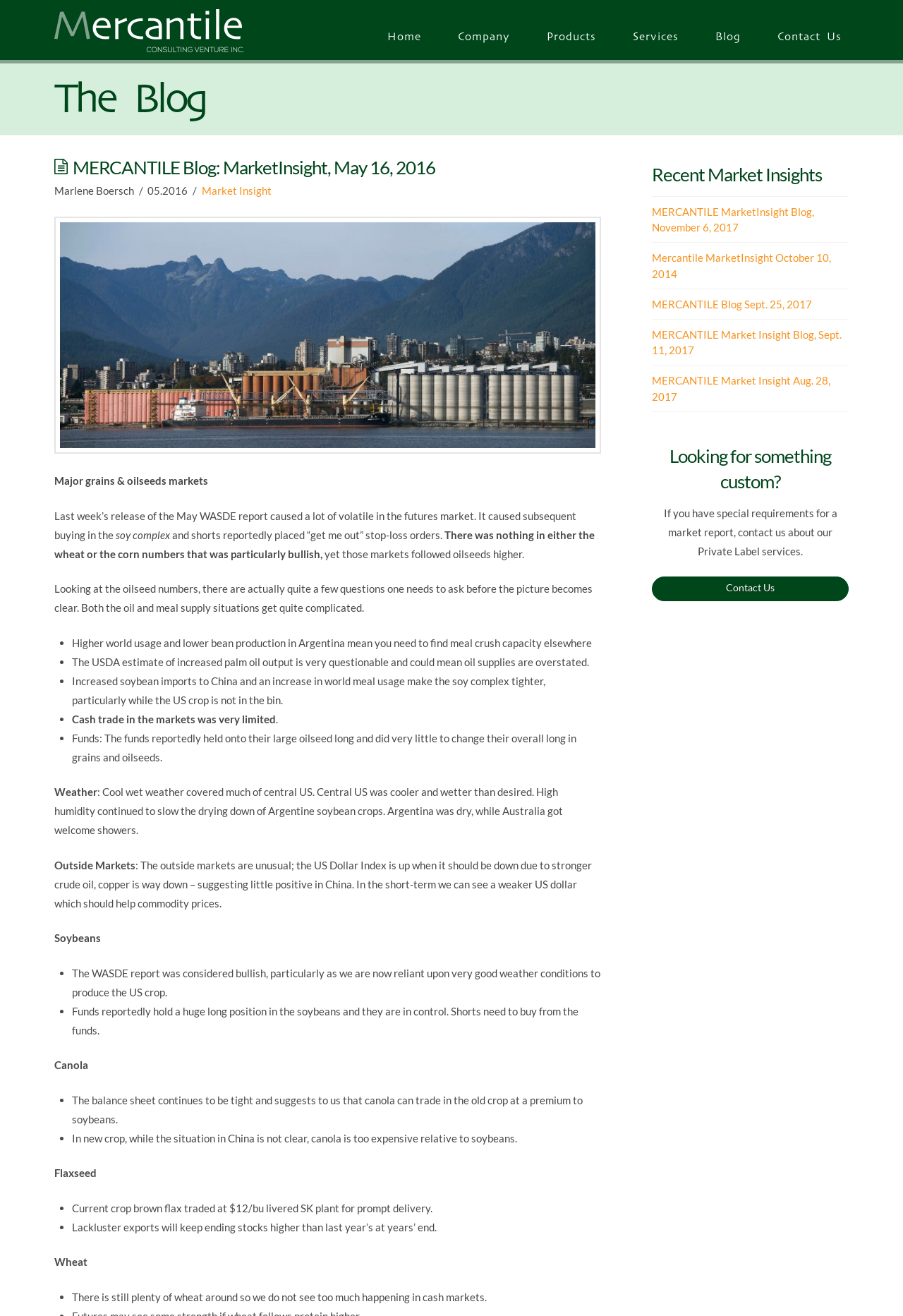Identify the bounding box of the HTML element described here: "Contact Us". Provide the coordinates as four float numbers between 0 and 1: [left, top, right, bottom].

[0.853, 0.018, 0.94, 0.038]